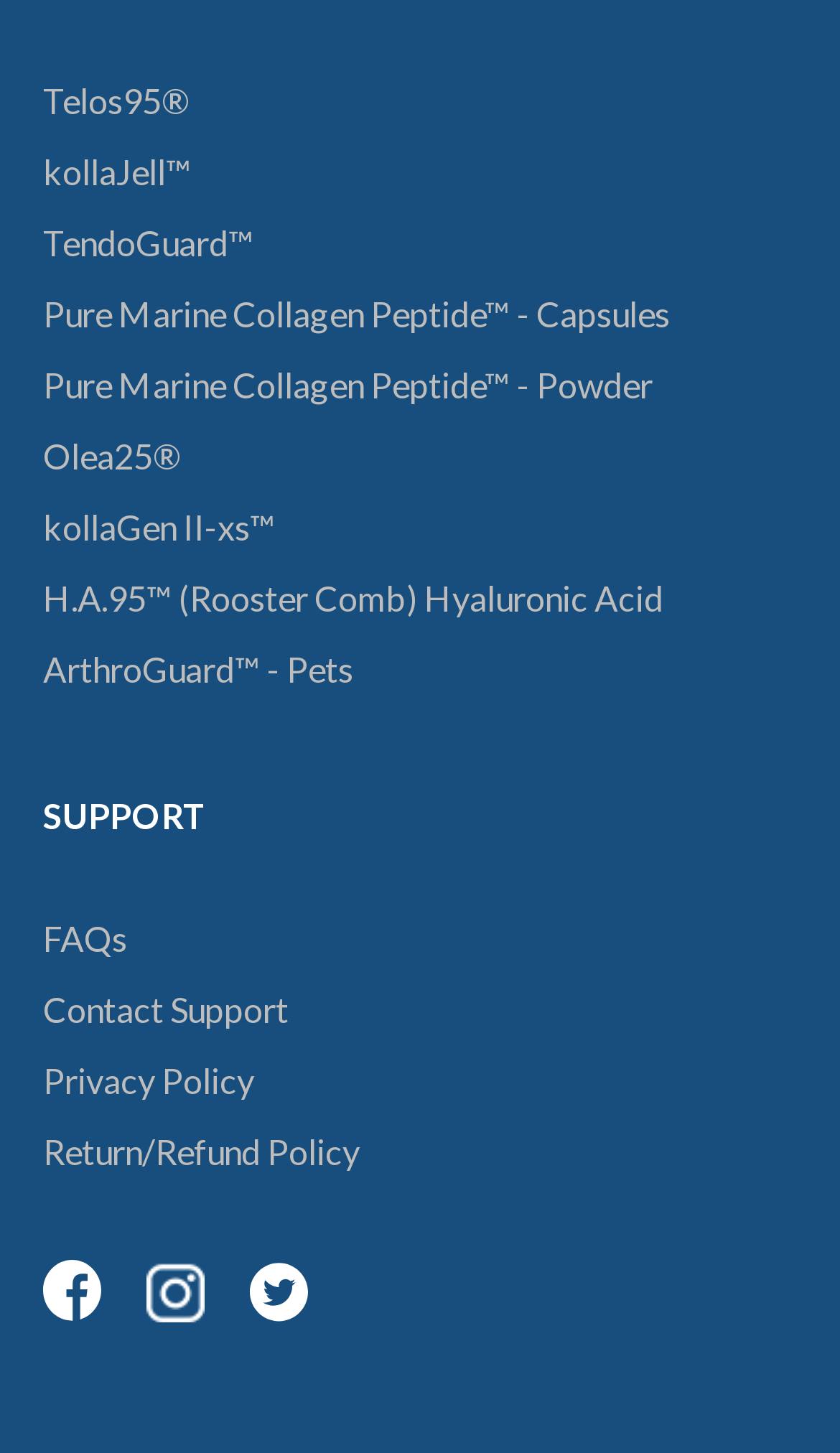Please answer the following question as detailed as possible based on the image: 
How many social media links are there?

There are three social media links on the webpage, which are Facebook, Instagram, and another Instagram link. These links are located at the bottom of the webpage with bounding boxes of [0.051, 0.868, 0.121, 0.911], [0.174, 0.869, 0.244, 0.911], and [0.297, 0.869, 0.367, 0.911] respectively.